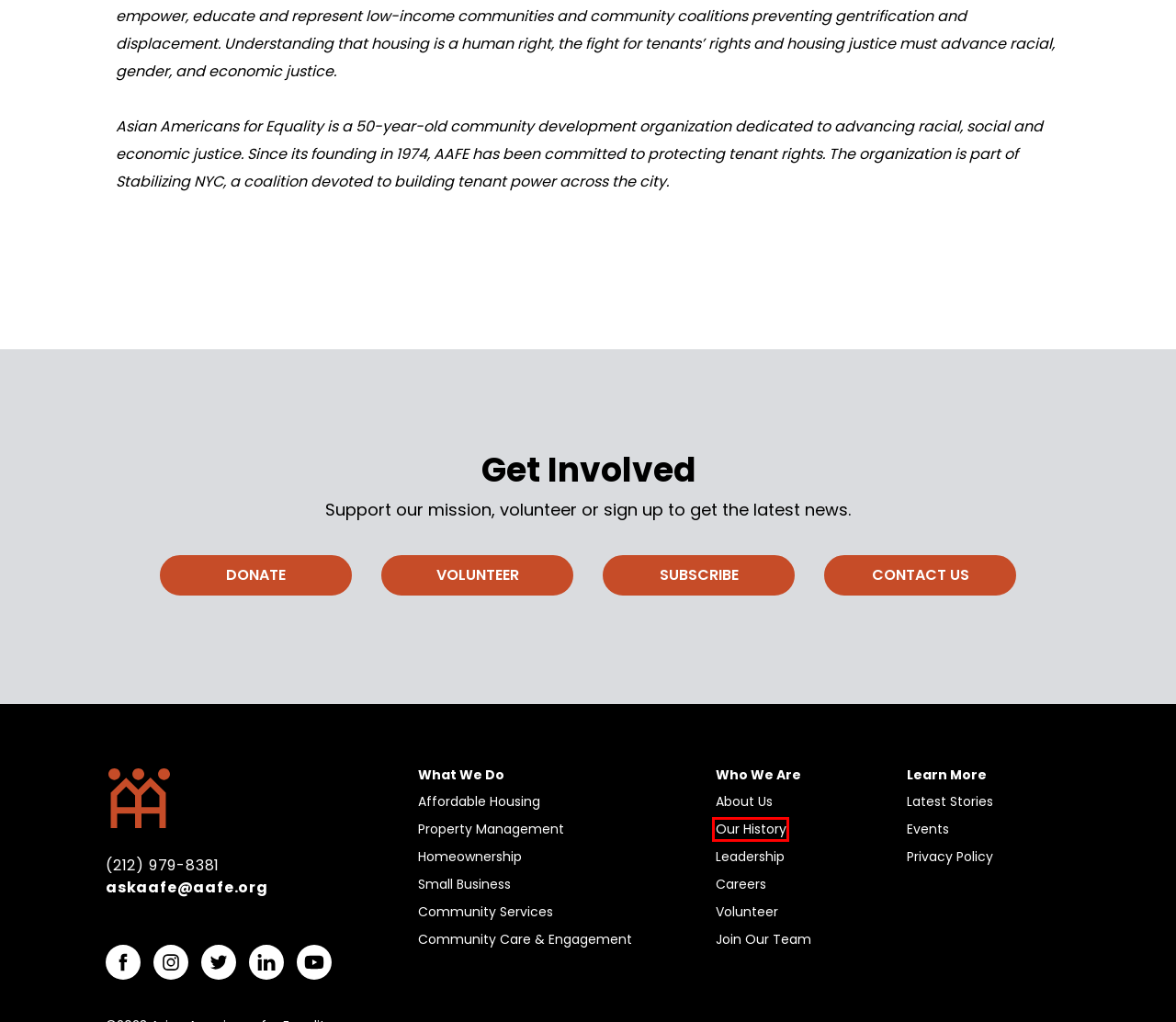You are presented with a screenshot of a webpage with a red bounding box. Select the webpage description that most closely matches the new webpage after clicking the element inside the red bounding box. The options are:
A. Property Management | Asian Americans for Equality
B. Community Services | Asian Americans for Equality
C. Privacy Policy | Asian Americans for Equality
D. Volunteer | Asian Americans for Equality
E. Affordable Housing Development | Asian Americans for Equality
F. Our History | Asian Americans for Equality
G. Small Business | Asian Americans for Equality
H. Events | Asian Americans for Equality

F